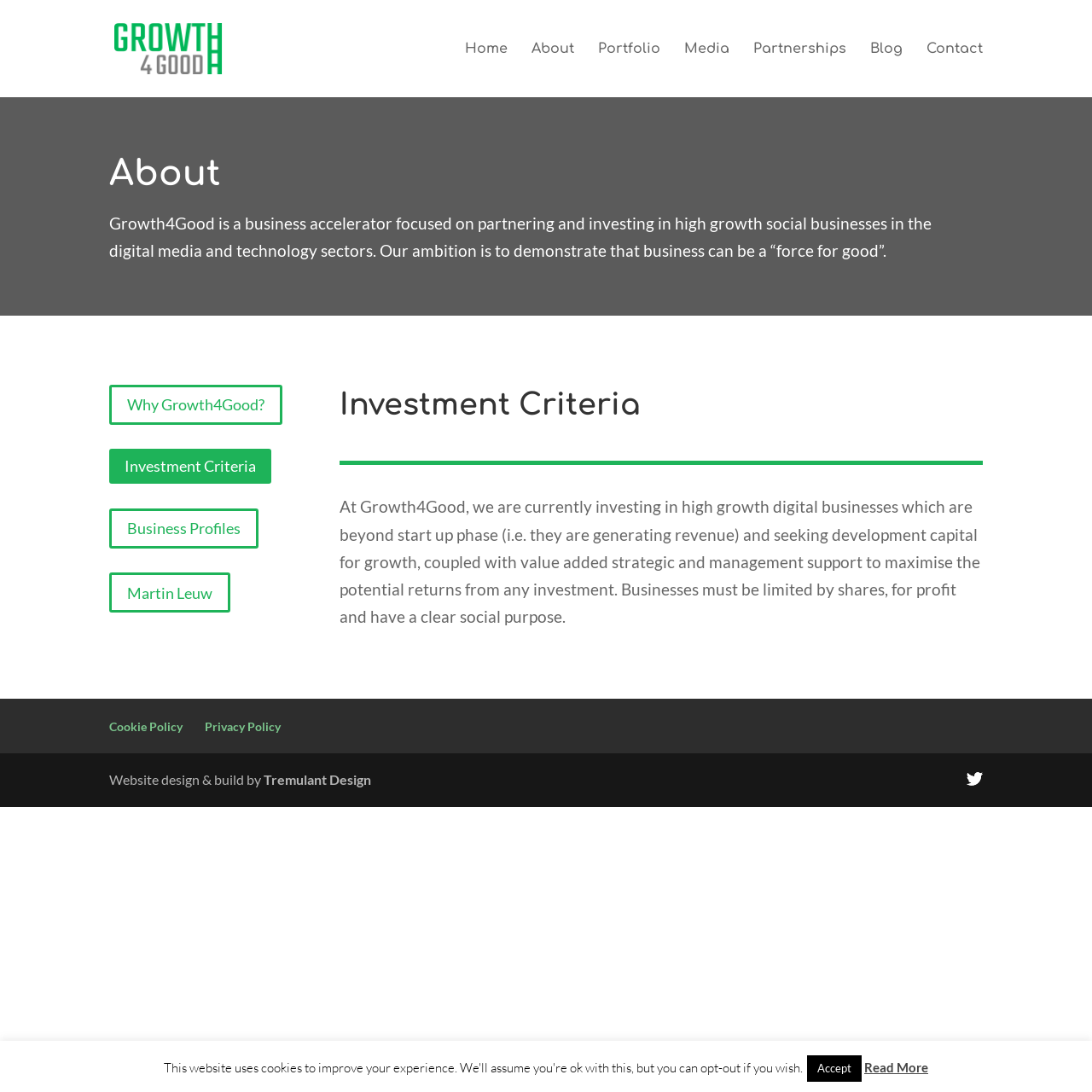Please identify the bounding box coordinates of the clickable area that will fulfill the following instruction: "read about investment criteria". The coordinates should be in the format of four float numbers between 0 and 1, i.e., [left, top, right, bottom].

[0.1, 0.411, 0.248, 0.443]